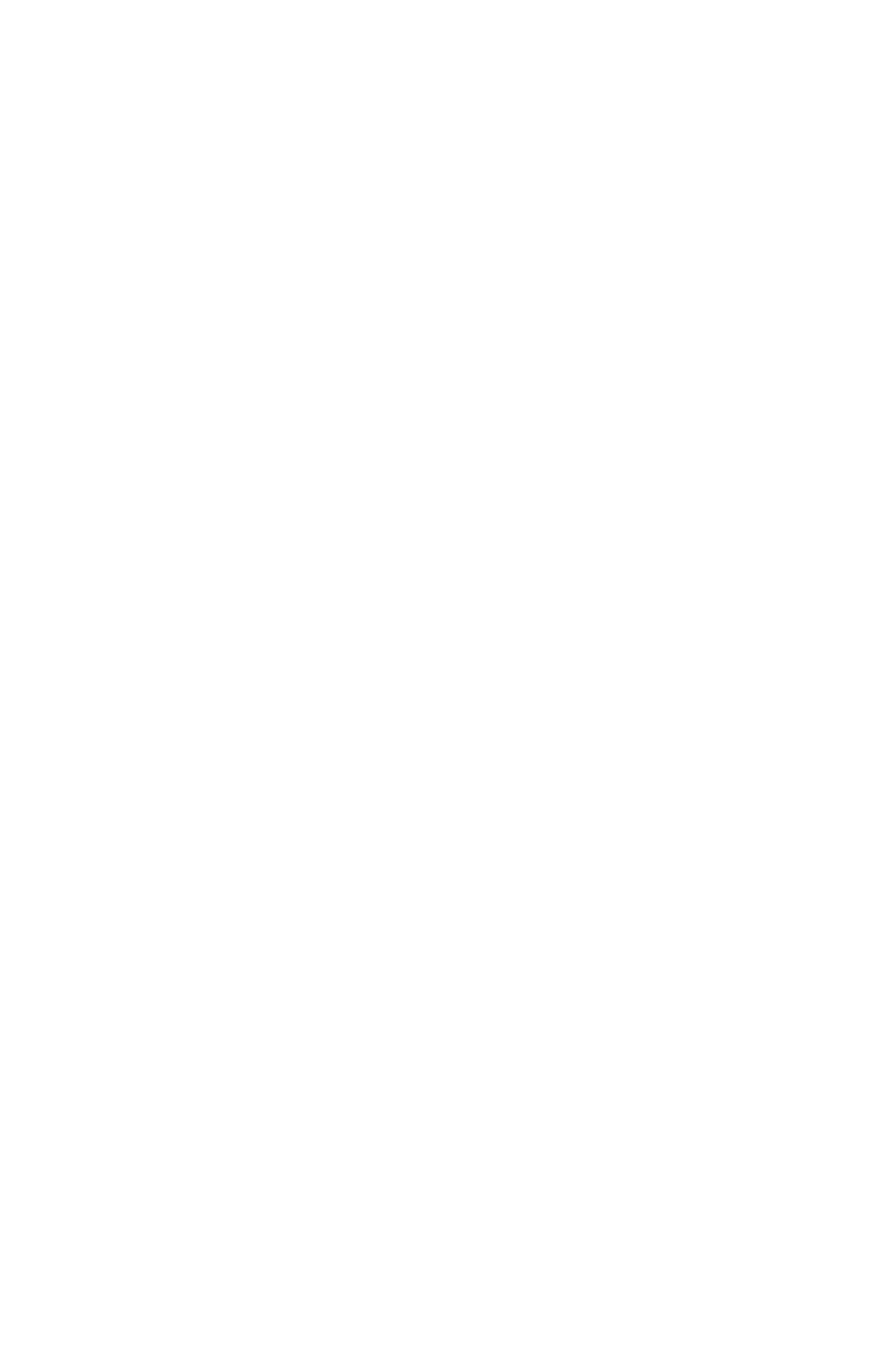Please mark the clickable region by giving the bounding box coordinates needed to complete this instruction: "Scan the QR code".

[0.043, 0.083, 0.429, 0.341]